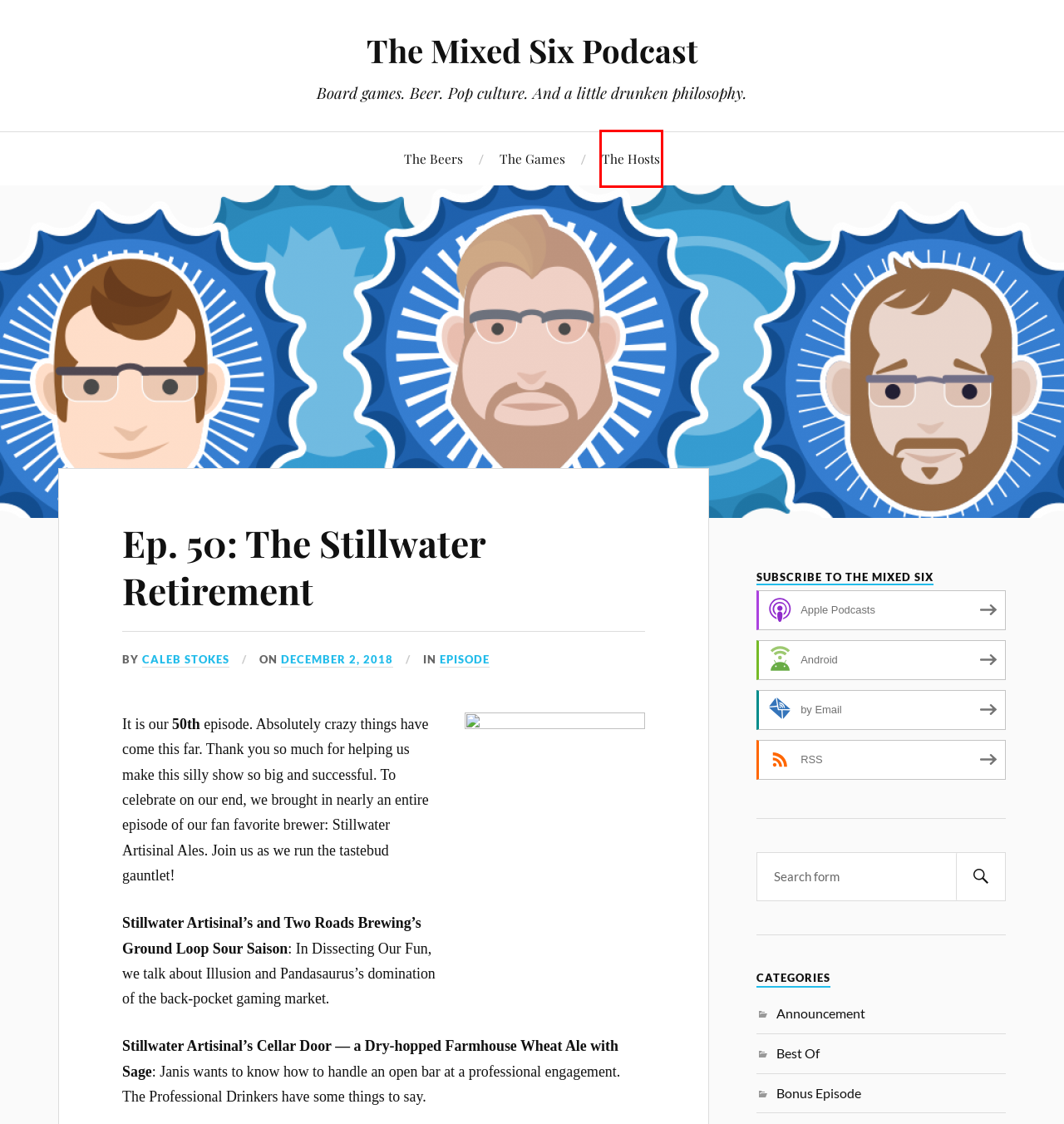Review the webpage screenshot and focus on the UI element within the red bounding box. Select the best-matching webpage description for the new webpage that follows after clicking the highlighted element. Here are the candidates:
A. Subscribe on Android to
B. Best Of – The Mixed Six Podcast
C. Subscribe by Email to
D. Caleb Stokes – The Mixed Six Podcast
E. The Hosts – The Mixed Six Podcast
F. The Mixed Six Podcast
G. The Games – The Mixed Six Podcast
H. Bonus Episode – The Mixed Six Podcast

E